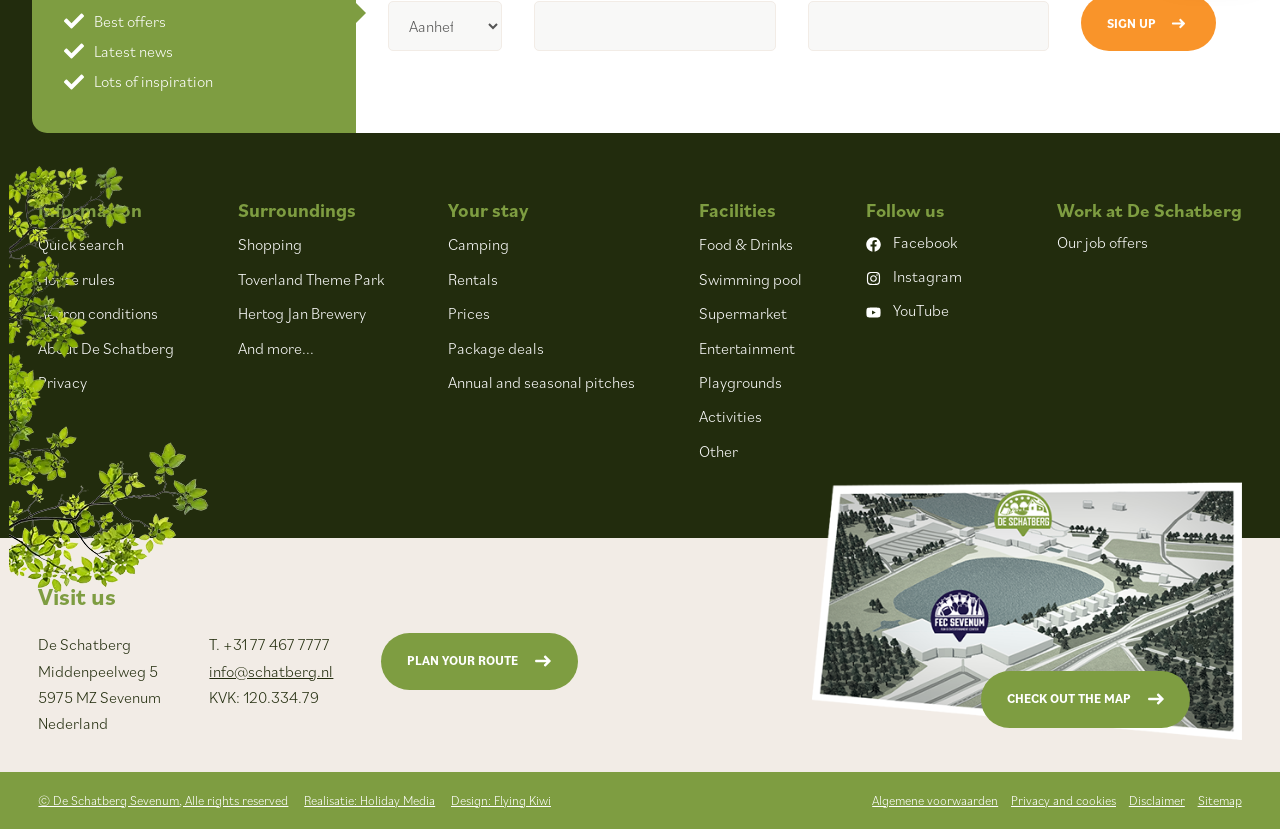Using the information in the image, give a detailed answer to the following question: What is the phone number of the campsite?

The phone number of the campsite can be found in the 'Visit us' section of the webpage, where it is displayed as a link with the phone number '+31 77 467 7777'.